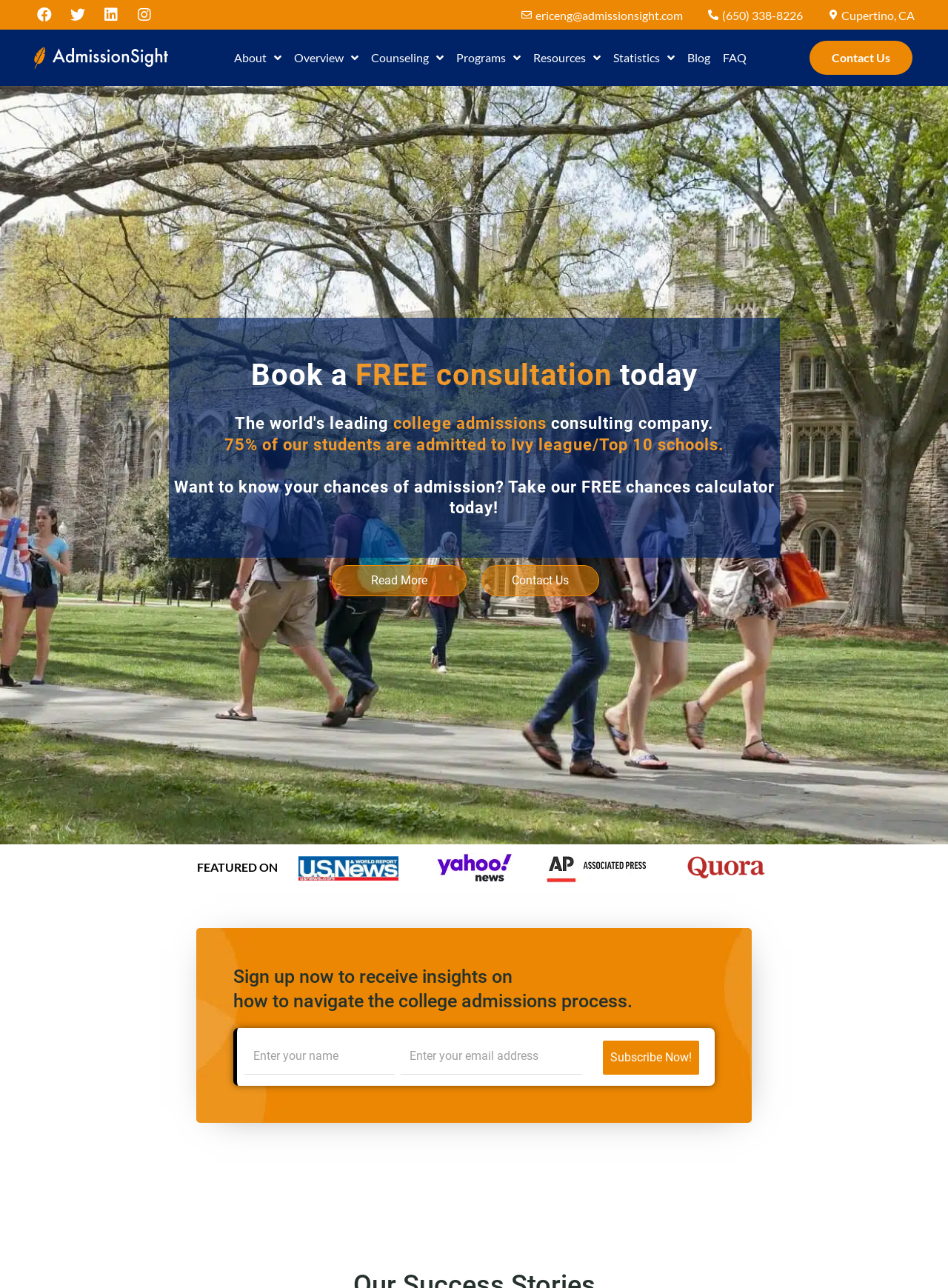Using the details from the image, please elaborate on the following question: What is the company's phone number?

I found the phone number by looking at the static text element with the bounding box coordinates [0.761, 0.006, 0.846, 0.017], which contains the phone number '(650) 338-8226'.